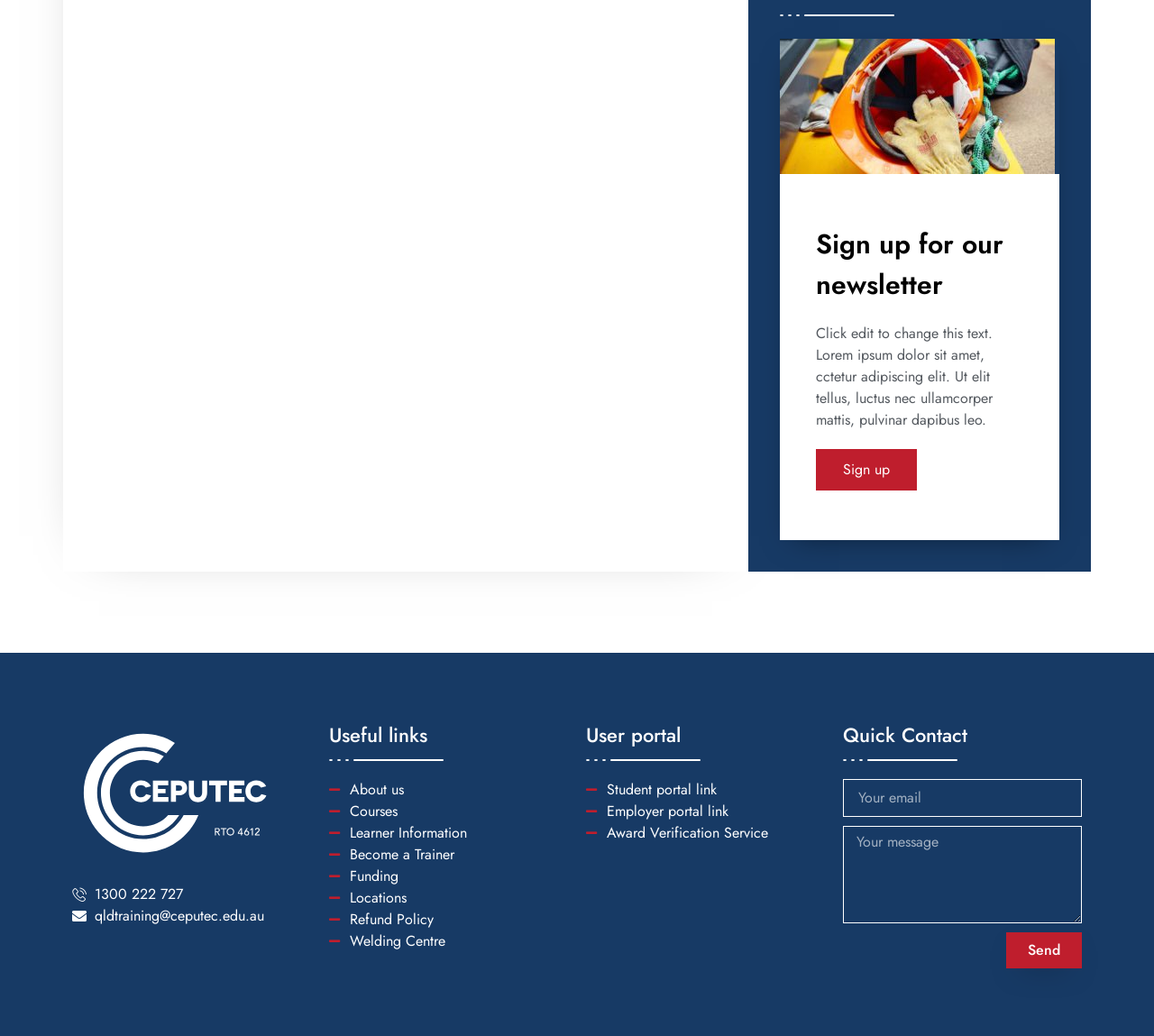Given the description "Locations", determine the bounding box of the corresponding UI element.

[0.285, 0.856, 0.492, 0.877]